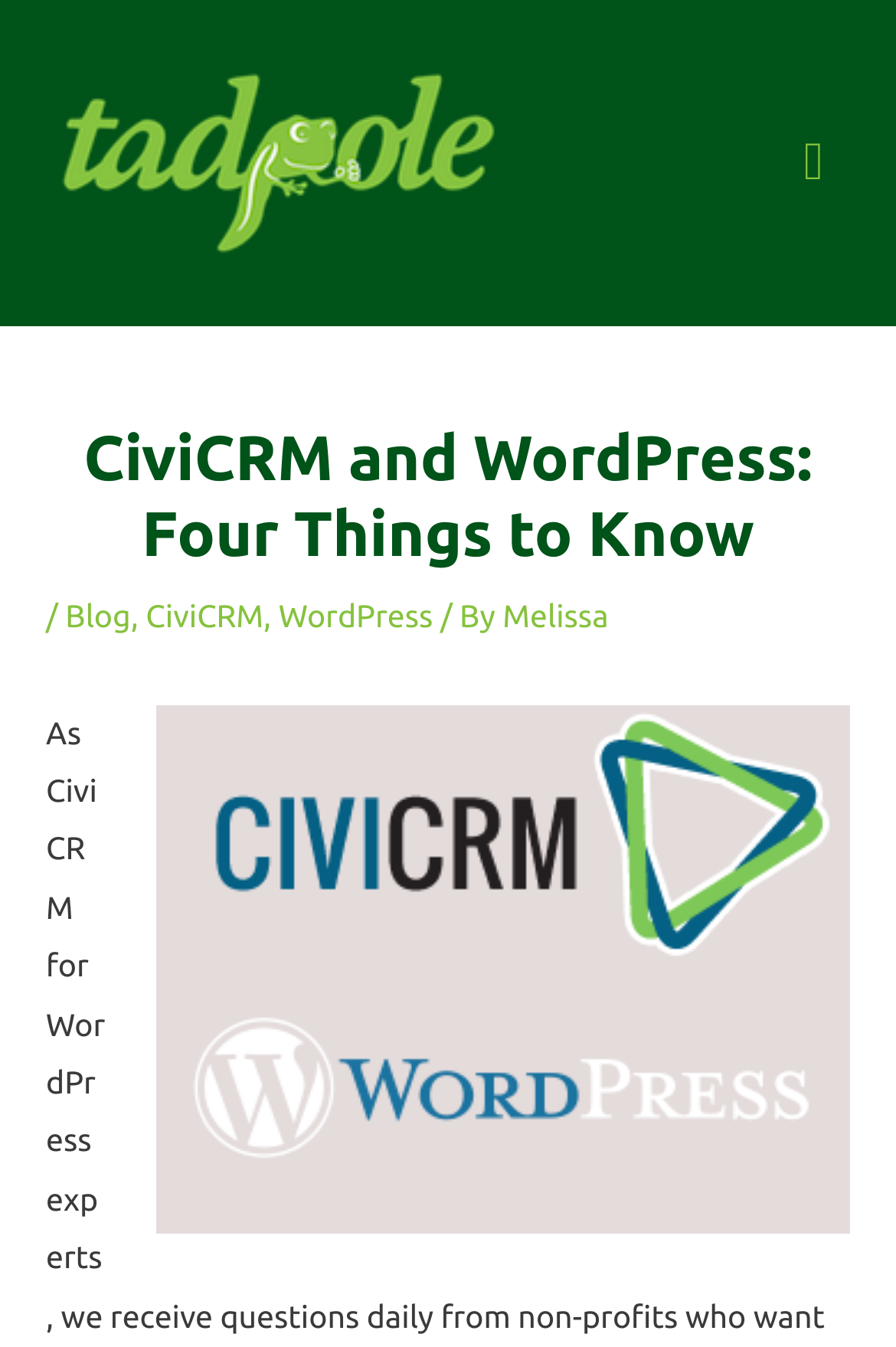From the element description alt="Tadpole Collective", predict the bounding box coordinates of the UI element. The coordinates must be specified in the format (top-left x, top-left y, bottom-right x, bottom-right y) and should be within the 0 to 1 range.

[0.051, 0.105, 0.564, 0.132]